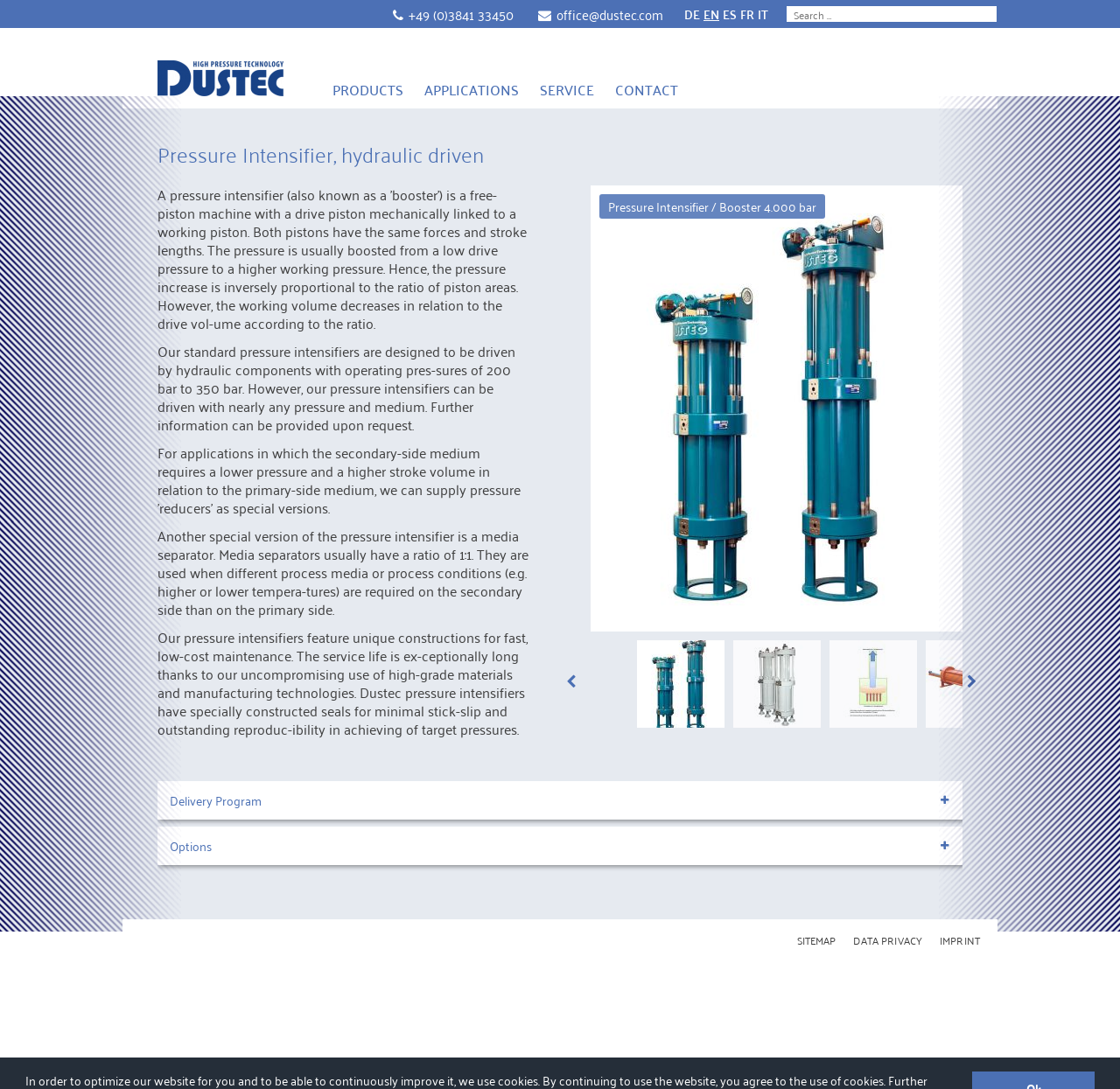Using the webpage screenshot, locate the HTML element that fits the following description and provide its bounding box: "alt="Structure pressure intensifier 6.000 bar"".

[0.913, 0.588, 0.991, 0.668]